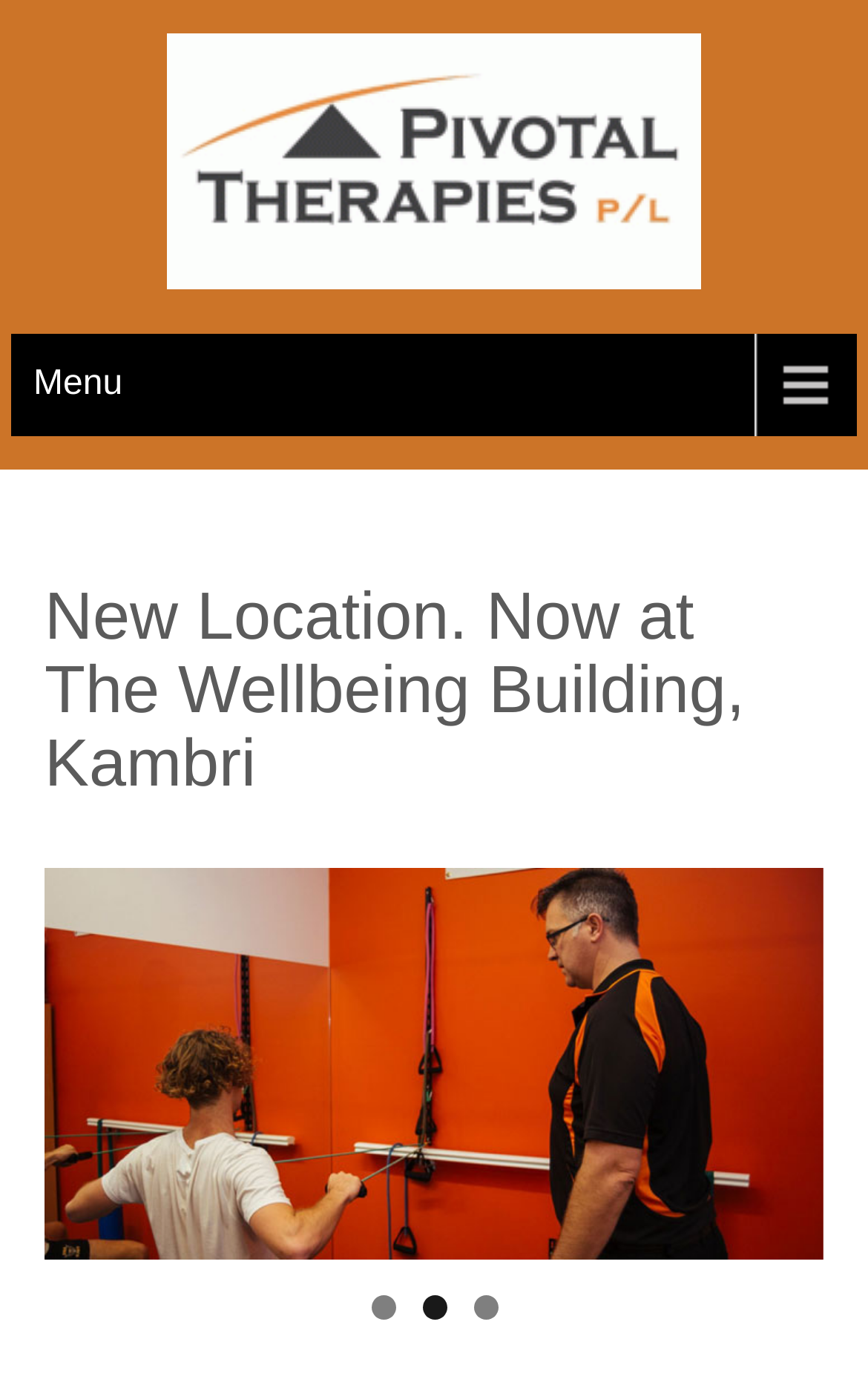How many slides are in the slideshow?
Can you offer a detailed and complete answer to this question?

The number of slides in the slideshow can be determined by counting the number of links in the slide controls section, which are labeled as '1', '2', and '3'.